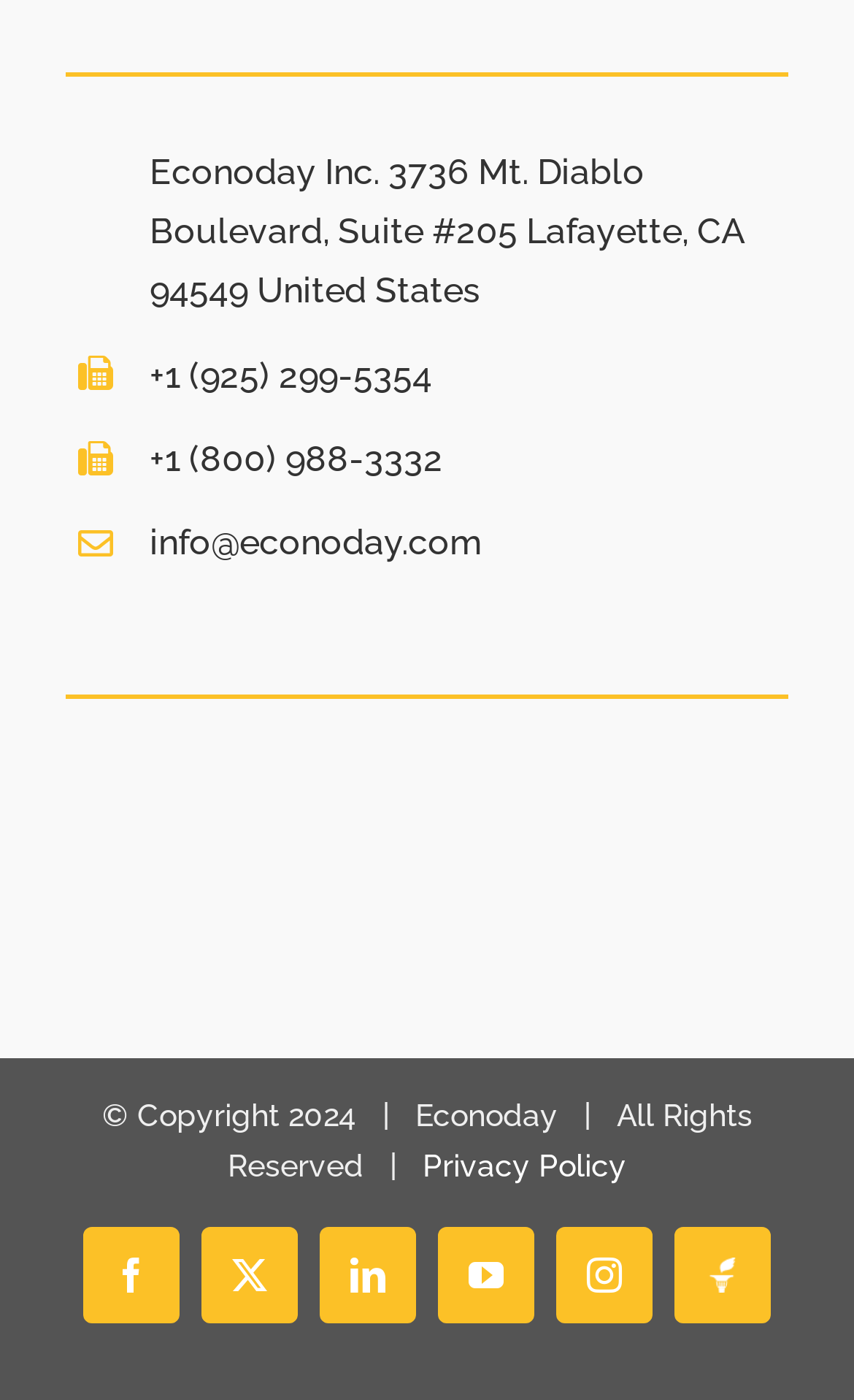From the element description Privacy Policy, predict the bounding box coordinates of the UI element. The coordinates must be specified in the format (top-left x, top-left y, bottom-right x, bottom-right y) and should be within the 0 to 1 range.

[0.495, 0.821, 0.733, 0.846]